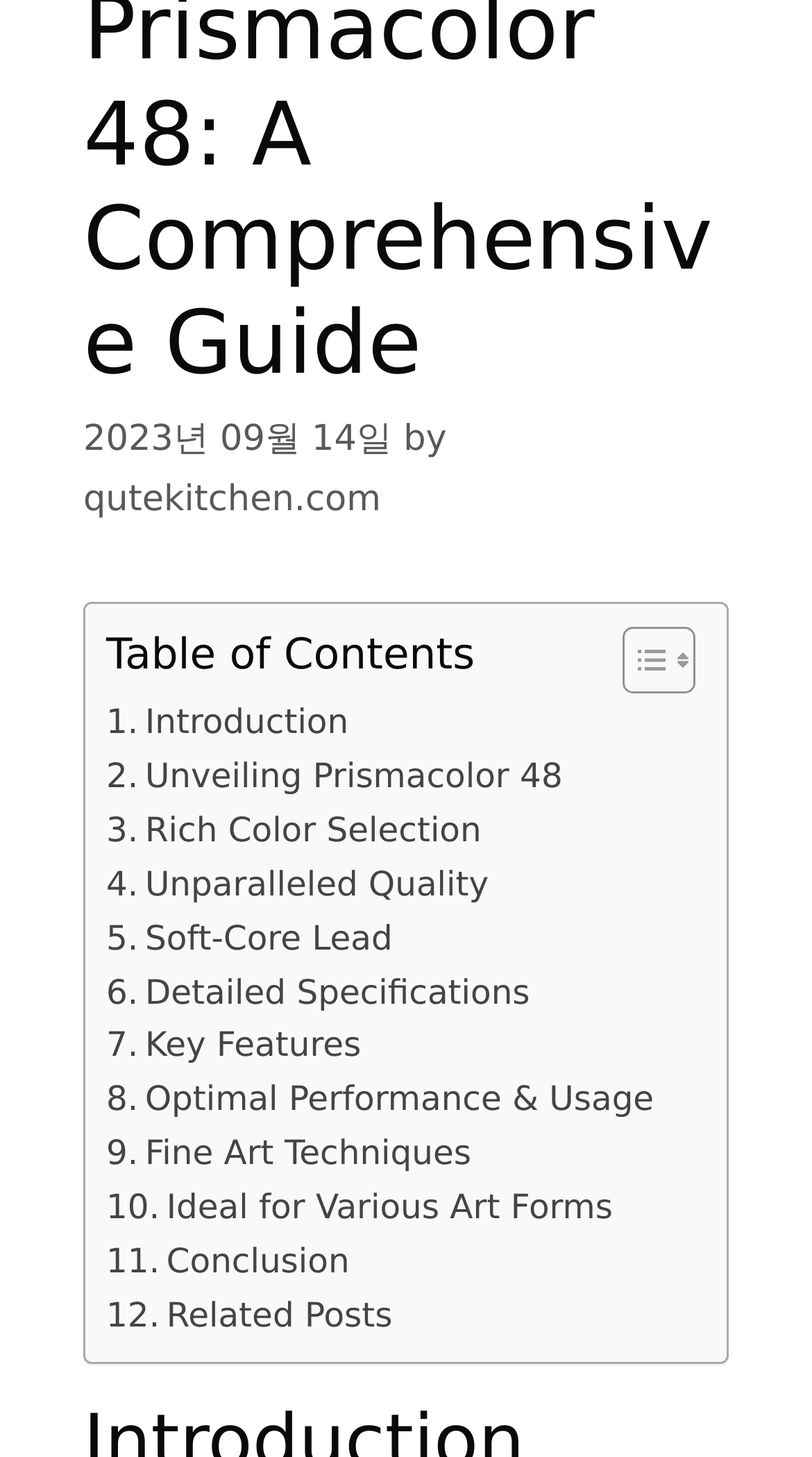Predict the bounding box for the UI component with the following description: "Detailed Specifications".

[0.131, 0.663, 0.653, 0.699]